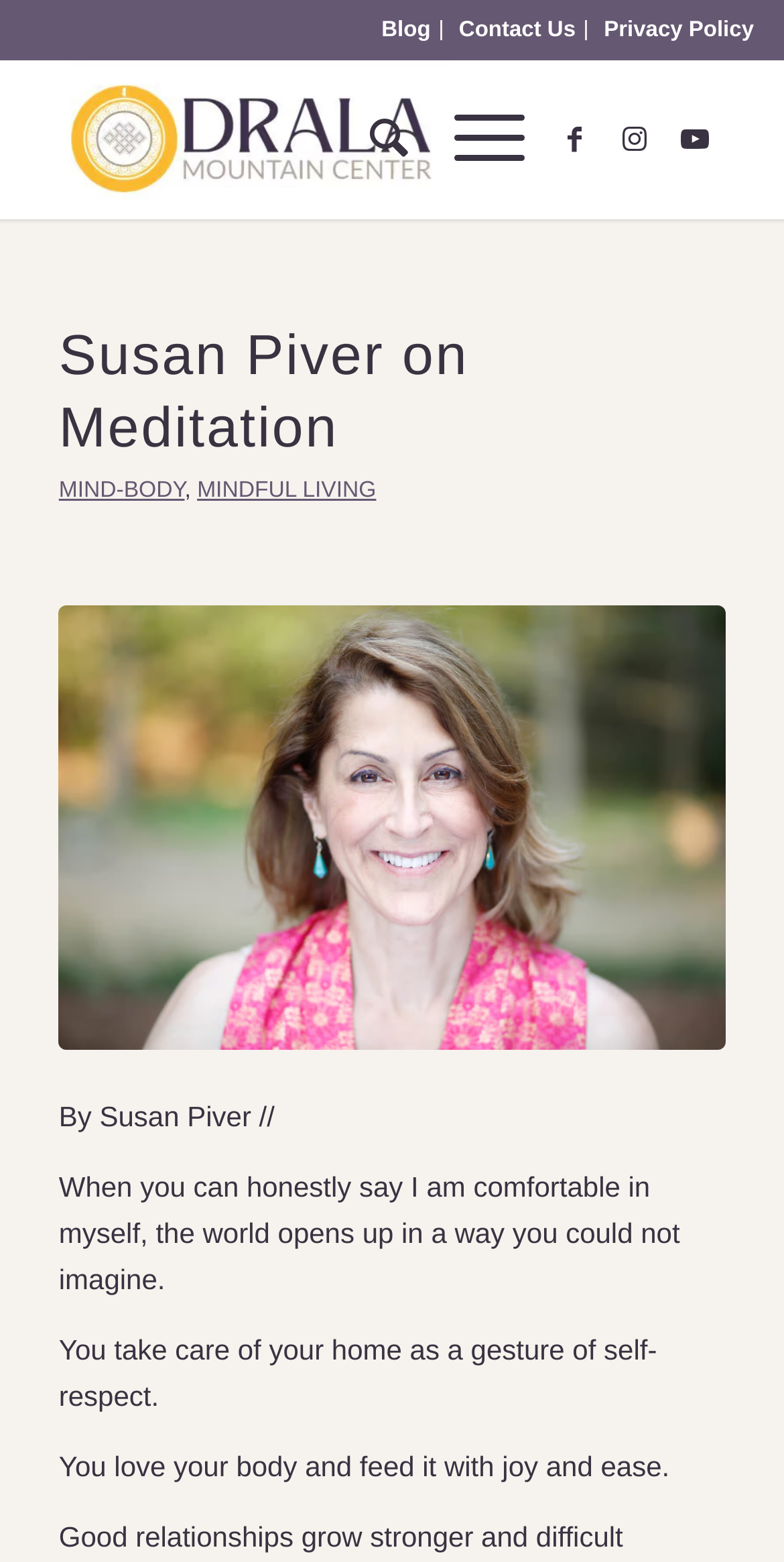Describe the entire webpage, focusing on both content and design.

The webpage is about Susan Piver's thoughts on meditation, with a focus on its benefits. At the top, there is a vertical menu with three items: "Blog", "Contact Us", and "Privacy Policy". Below the menu, there is a layout table with a link to "Drala Mountain Center" accompanied by an image. To the right of the image, there is a "Search" menu item and a "Menu" link.

On the left side of the page, there is a header section with a heading "Susan Piver on Meditation". Below the heading, there are two links to categories: "MIND-BODY" and "MINDFUL LIVING", separated by a comma. 

The main content of the page is a passage written by Susan Piver, which starts with "By Susan Piver" and continues with a series of paragraphs. The passage discusses the benefits of meditation, including feeling comfortable in oneself, taking care of one's home, and loving one's body. The text is divided into several sections, with each section describing a different aspect of meditation.

At the bottom of the page, there are three links to social media platforms: Facebook, Instagram, and Youtube.